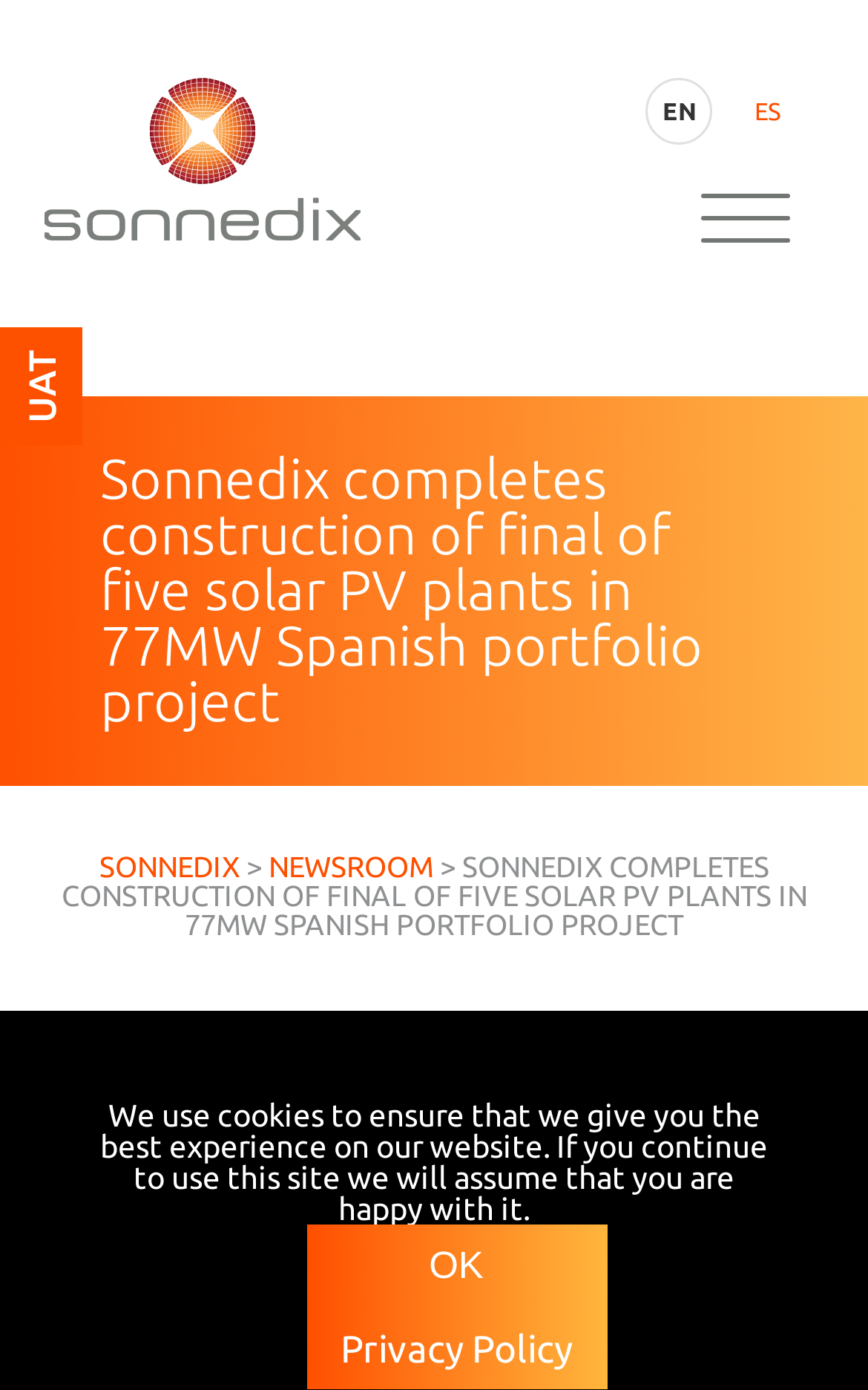Give a one-word or short phrase answer to this question: 
How many solar PV plants are mentioned?

five